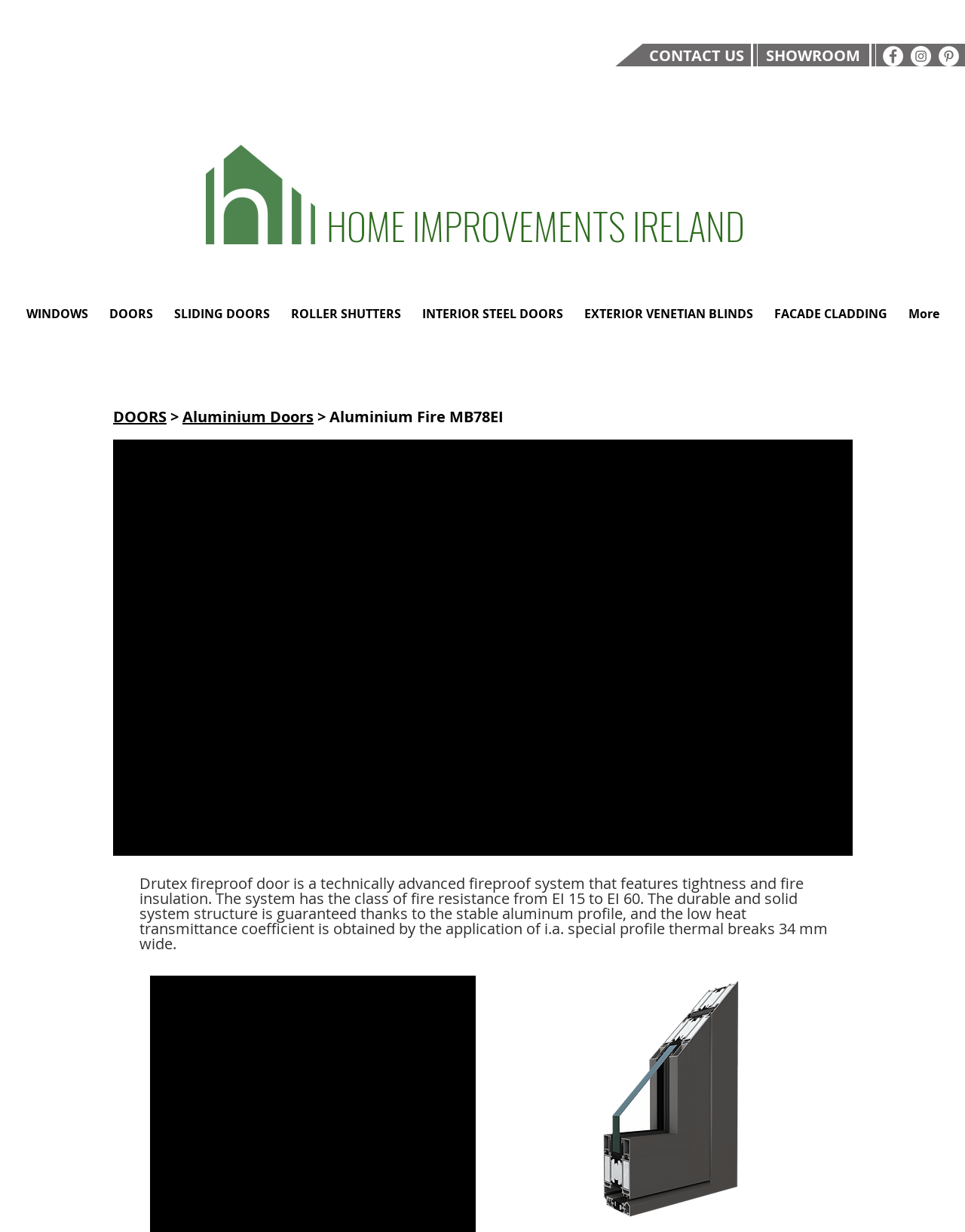Give a complete and precise description of the webpage's appearance.

The webpage is about Home Improvements Ireland, offering a range of building supplies and construction materials. At the top, there is a navigation menu with links to various categories such as WINDOWS, DOORS, SLIDING DOORS, and more. Below the navigation menu, there is a heading "HOME IMPROVEMENTS IRELAND" with a logo image to its left. 

On the top-right corner, there are social media links to Facebook, Instagram, and Pinterest, each represented by an image. Below these social media links, there are two headings: "CONTACT US" and "SHOWROOM", both of which are links.

The main content of the webpage is about Aluminium Fire MB78EI doors. There is a heading that describes the product as a "technically advanced fireproof system" with features such as tightness and fire insulation. Below this heading, there is a large canvas that takes up most of the page. At the bottom of the page, there is an image of the Aluminium Fire MB78EI door.